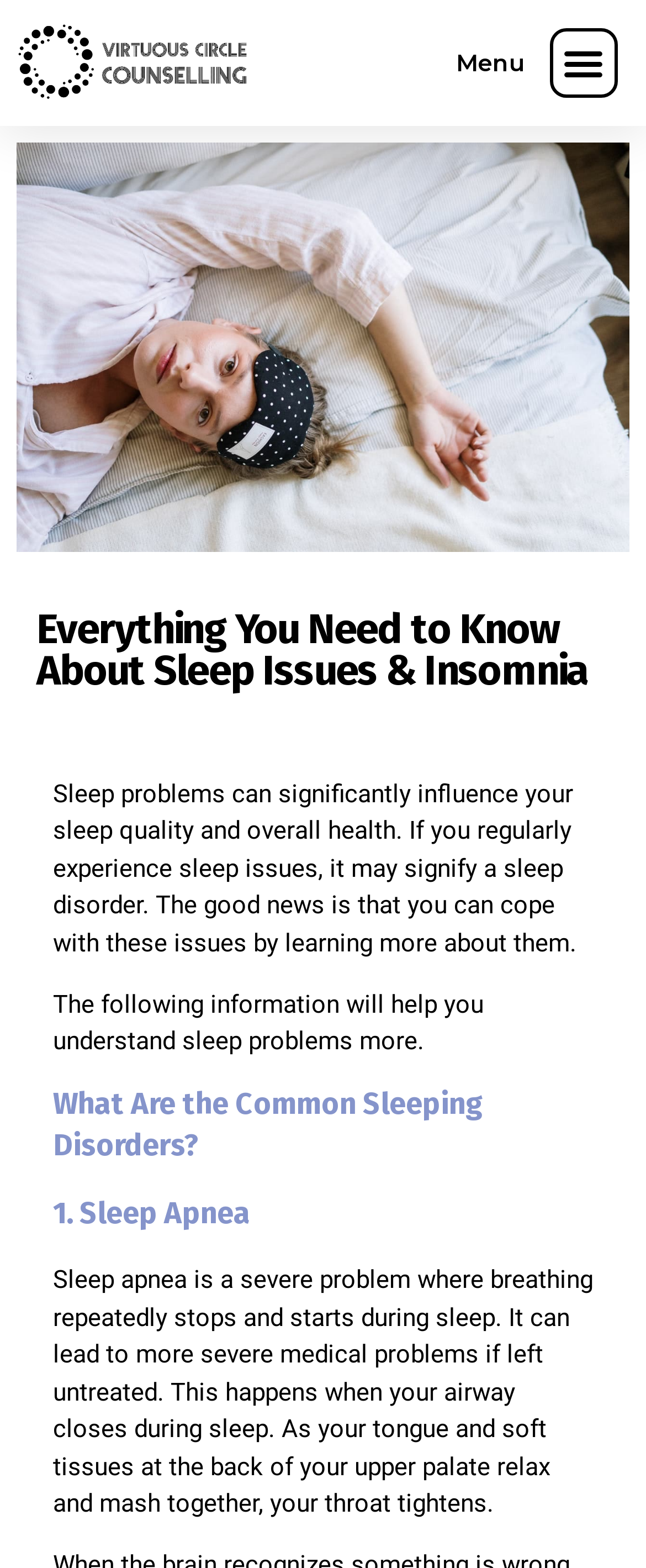How can sleep issues be coped with?
Please give a detailed answer to the question using the information shown in the image.

The webpage states that if you regularly experience sleep issues, it may signify a sleep disorder, but the good news is that you can cope with these issues by learning more about them. This implies that gaining knowledge about sleep issues is a way to cope with them.